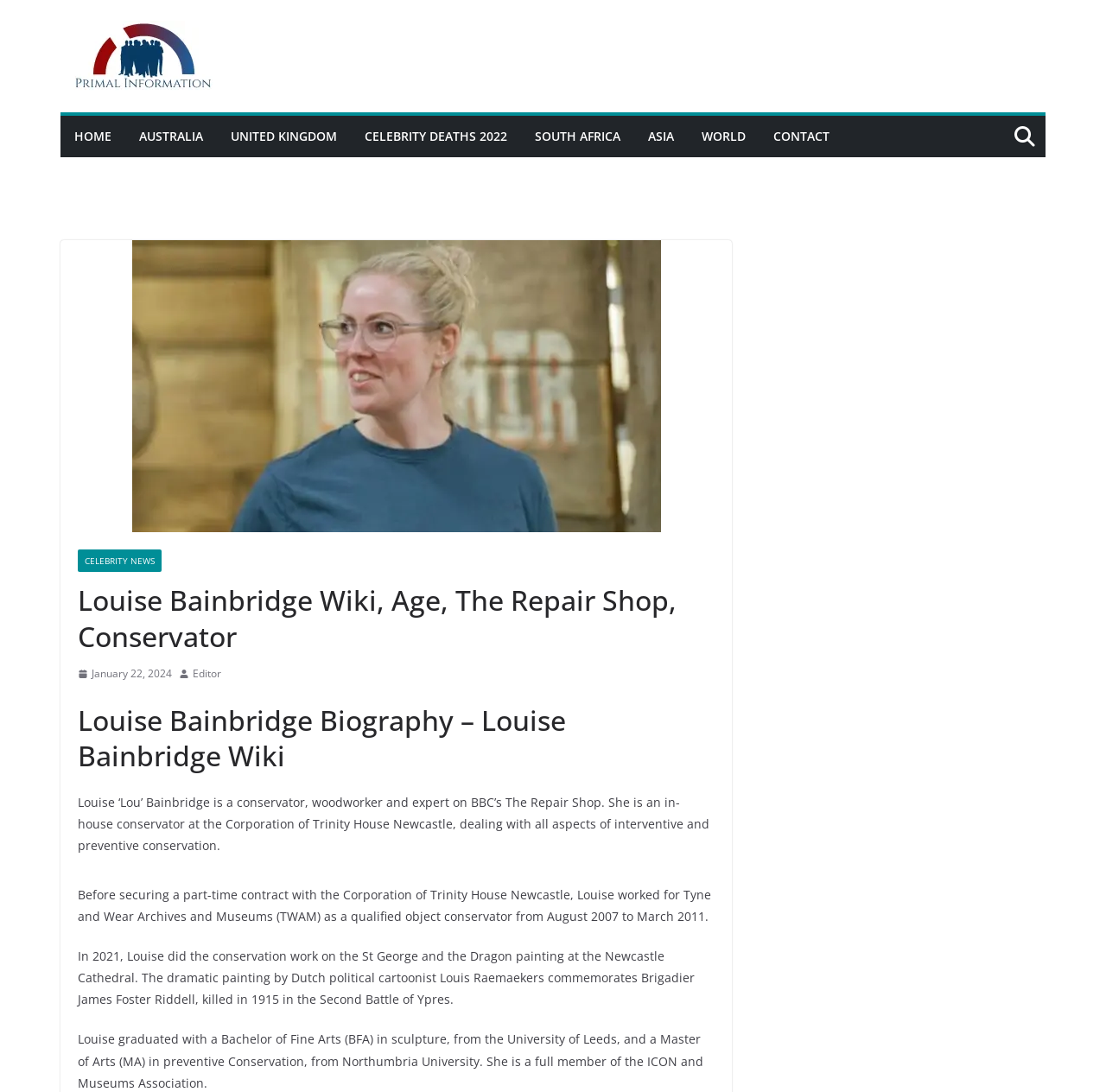Show the bounding box coordinates of the element that should be clicked to complete the task: "Check the news for January 22, 2024".

[0.07, 0.609, 0.155, 0.626]